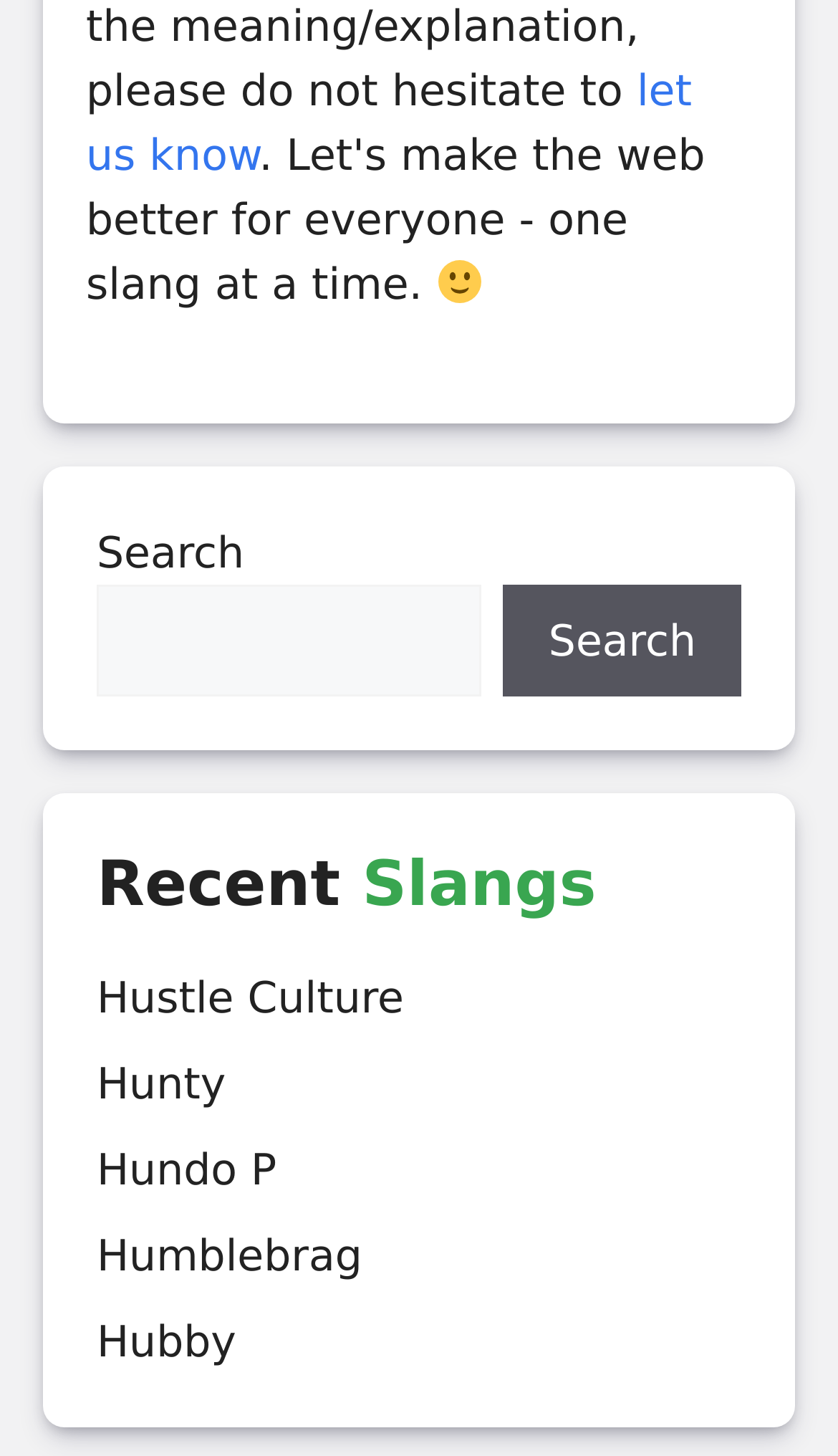Can you find the bounding box coordinates for the UI element given this description: "let us know"? Provide the coordinates as four float numbers between 0 and 1: [left, top, right, bottom].

[0.103, 0.044, 0.826, 0.124]